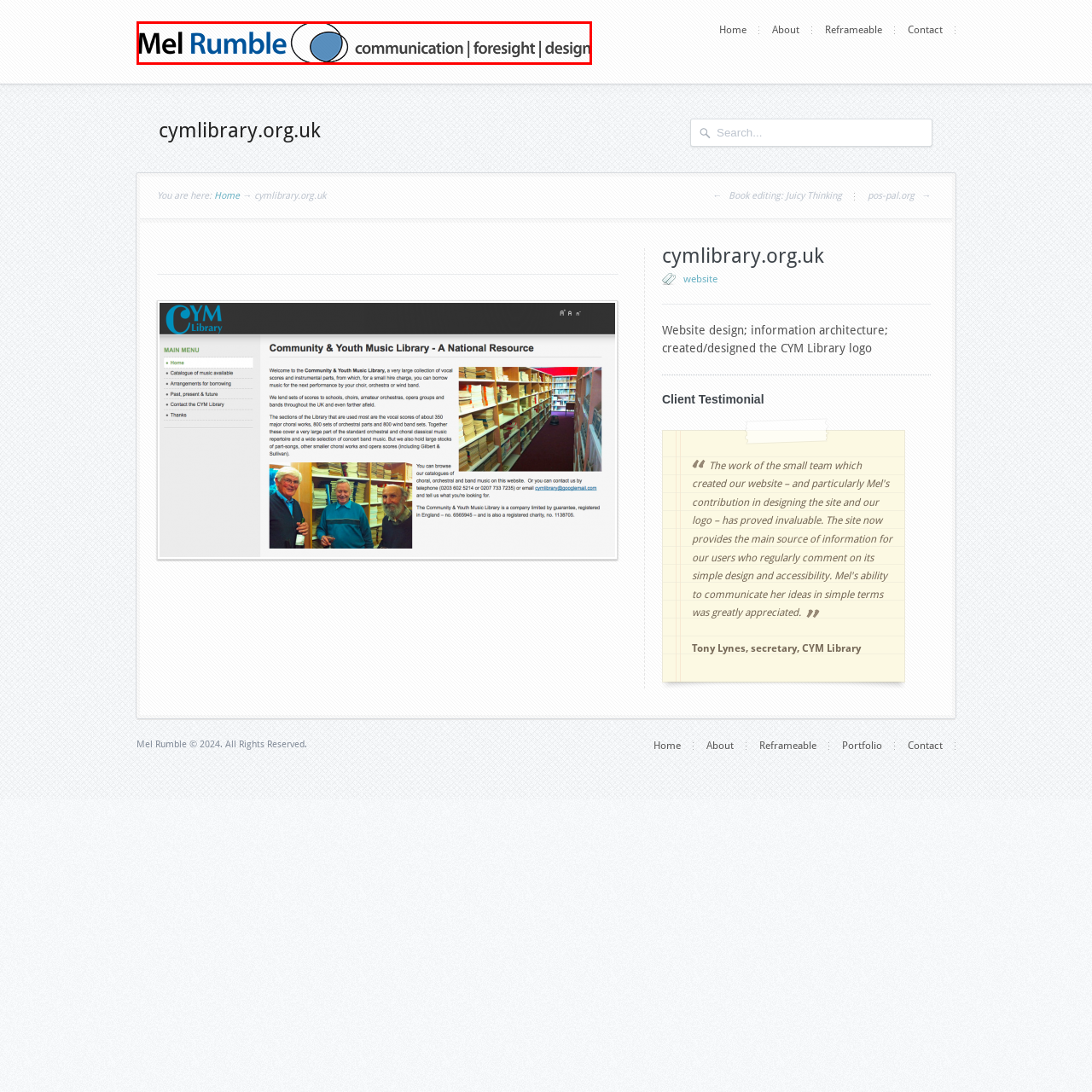What is the style of the text 'Mel Rumble'?
Analyze the image within the red bounding box and respond to the question with a detailed answer derived from the visual content.

The question asks about the style of the text 'Mel Rumble'. Upon examining the logo, I notice that the text 'Mel Rumble' is described as being in 'bold, stylized text', which indicates that the text is presented in a bold and stylized font.